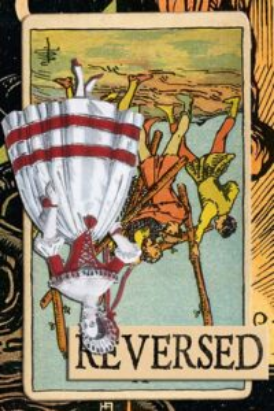Answer succinctly with a single word or phrase:
What does the upright interpretation of this tarot card usually denote?

Healthy competition and harmony